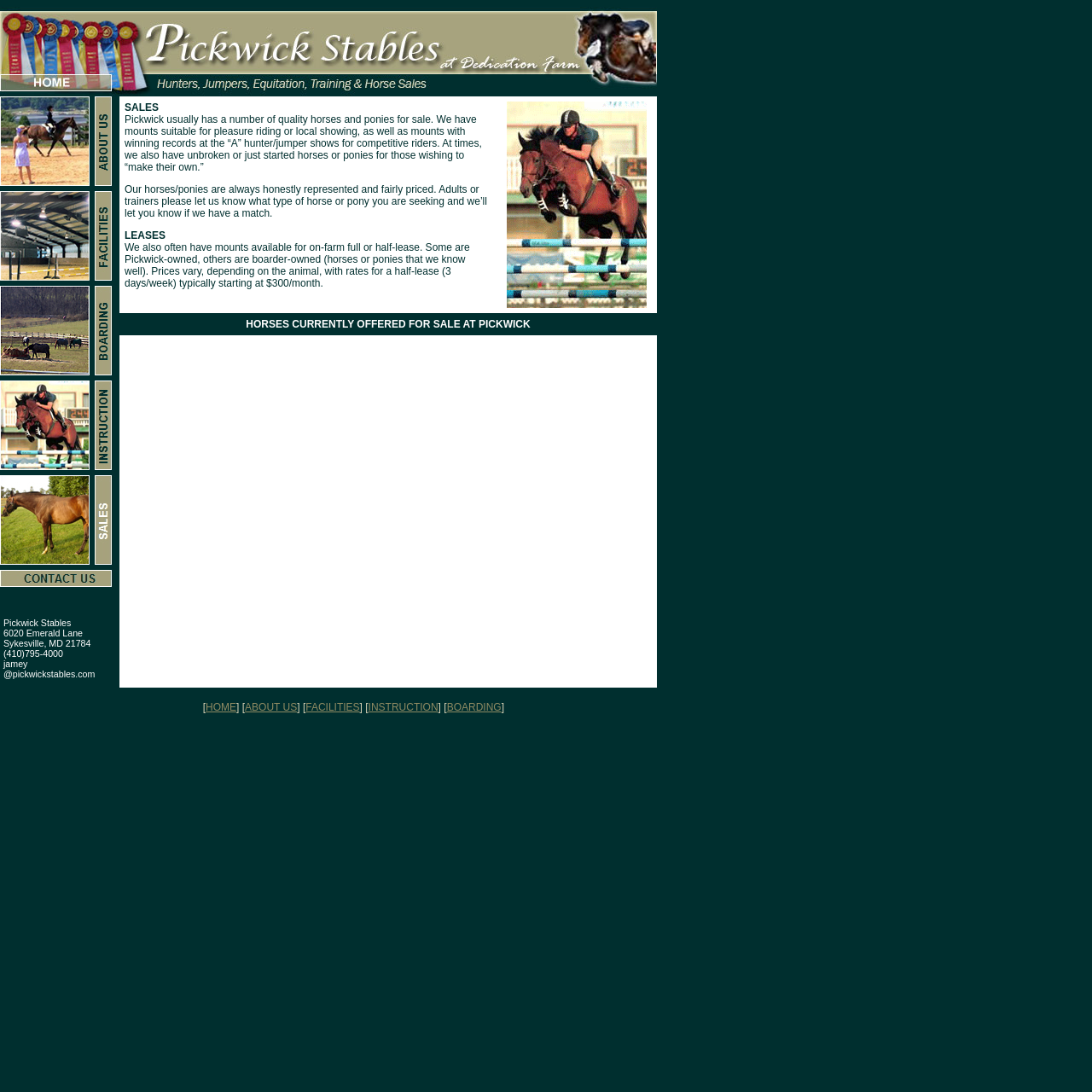Calculate the bounding box coordinates of the UI element given the description: "ABOUT US".

[0.224, 0.642, 0.272, 0.653]